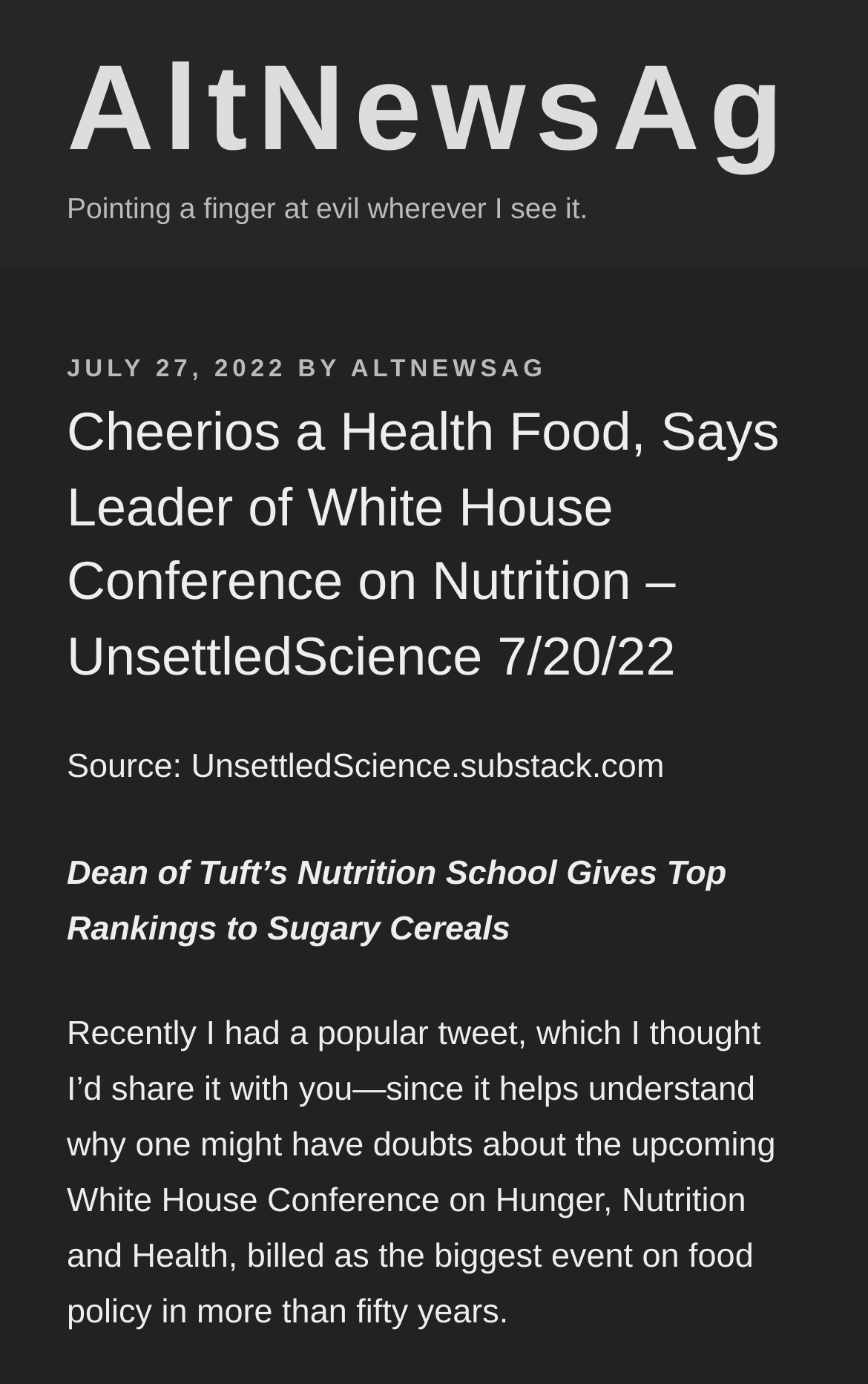Respond with a single word or short phrase to the following question: 
What is the date of the post?

JULY 27, 2022